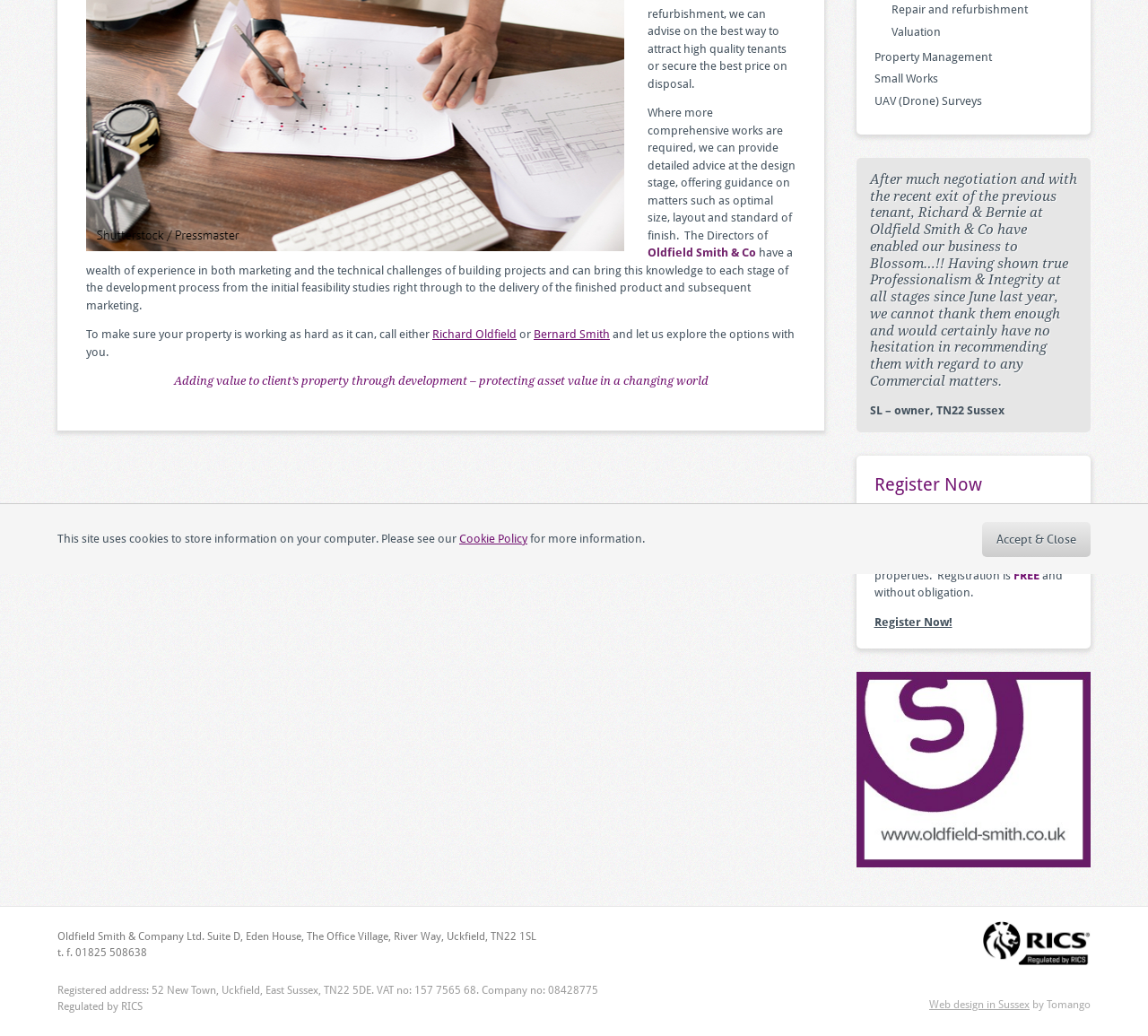Determine the bounding box for the UI element as described: "alt="RICS"". The coordinates should be represented as four float numbers between 0 and 1, formatted as [left, top, right, bottom].

[0.856, 0.889, 0.95, 0.936]